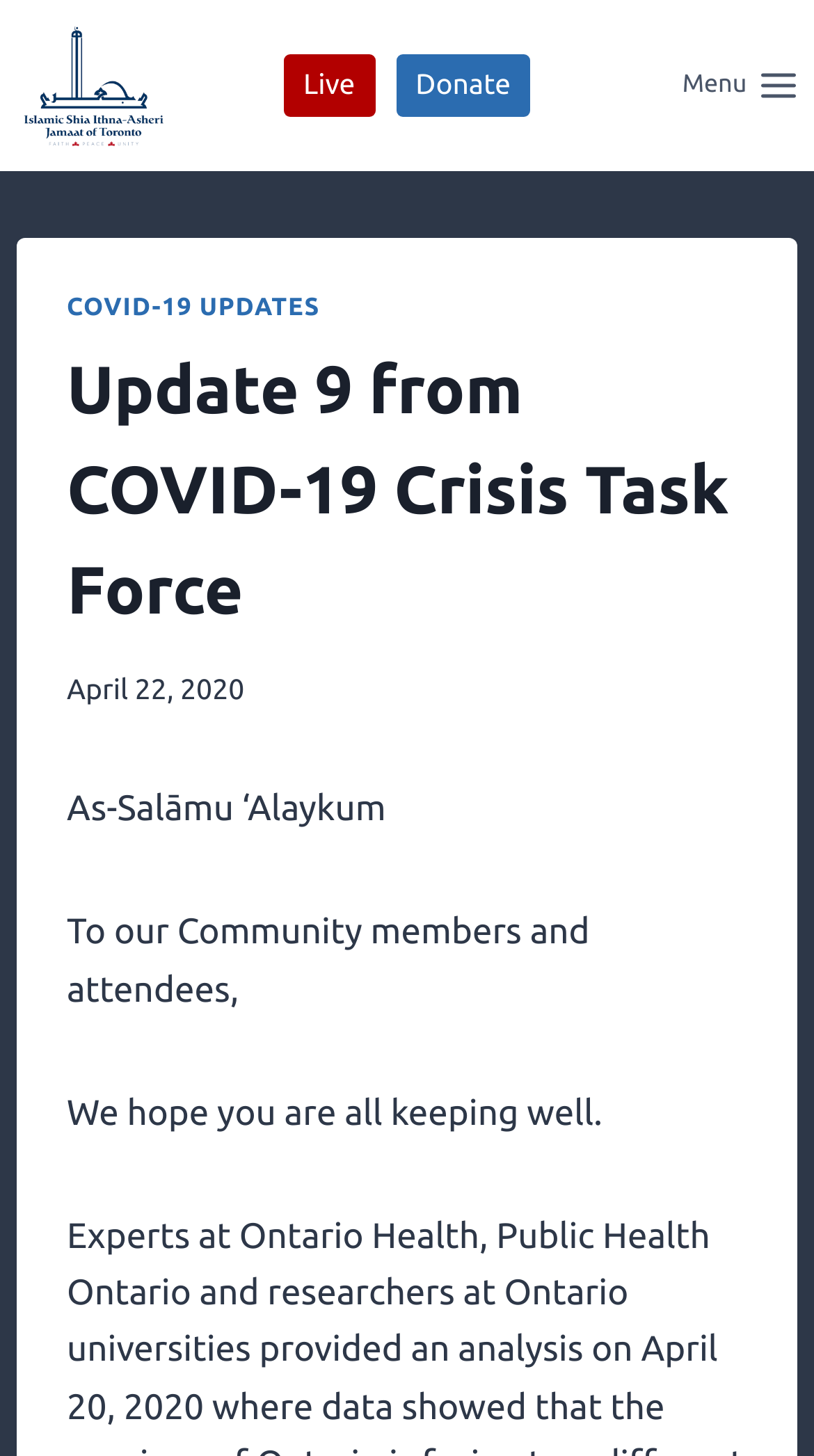Determine the bounding box coordinates in the format (top-left x, top-left y, bottom-right x, bottom-right y). Ensure all values are floating point numbers between 0 and 1. Identify the bounding box of the UI element described by: COVID-19 Updates

[0.082, 0.202, 0.393, 0.221]